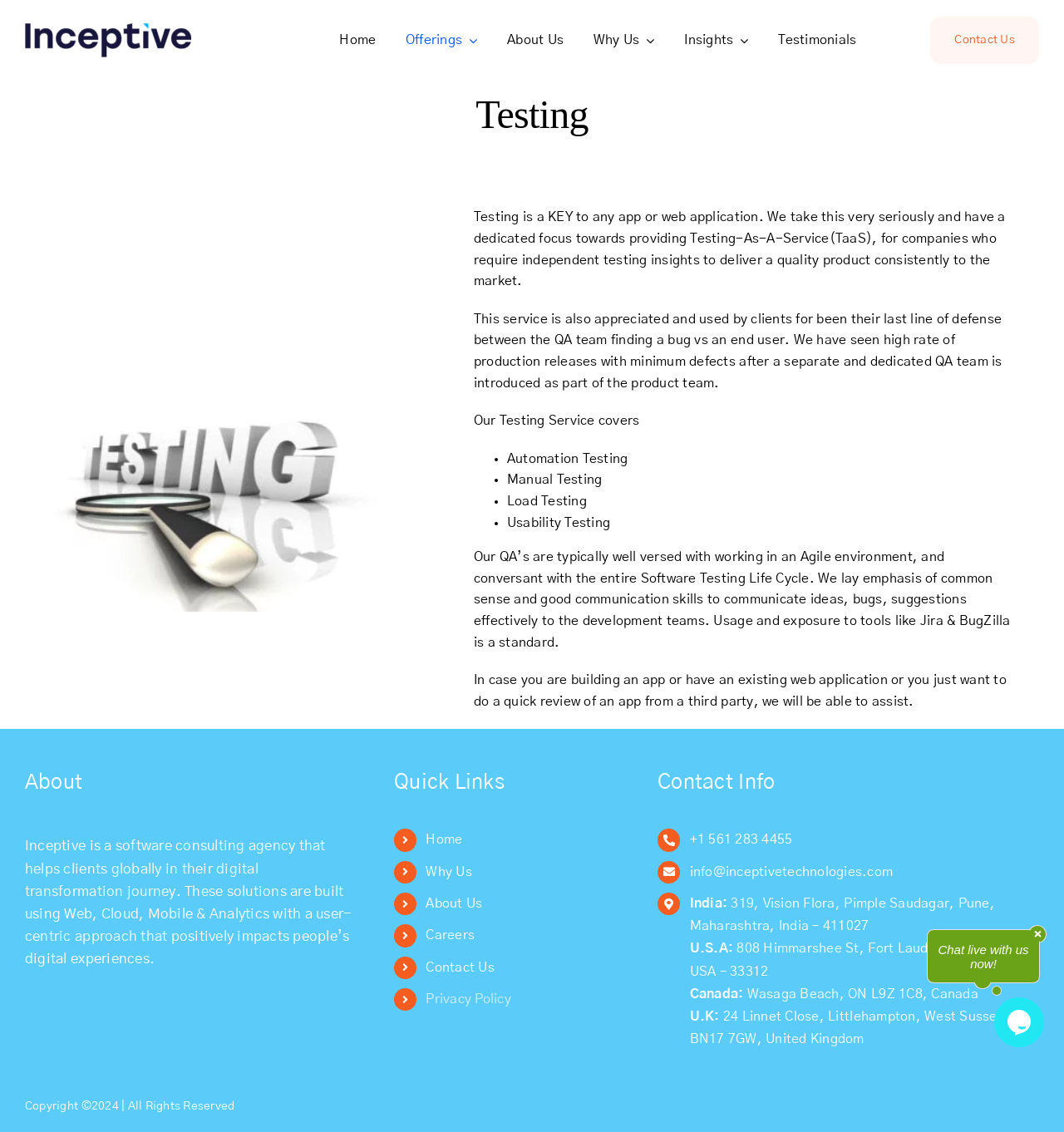Find the bounding box coordinates for the UI element that matches this description: "Contact Us".

[0.4, 0.849, 0.465, 0.86]